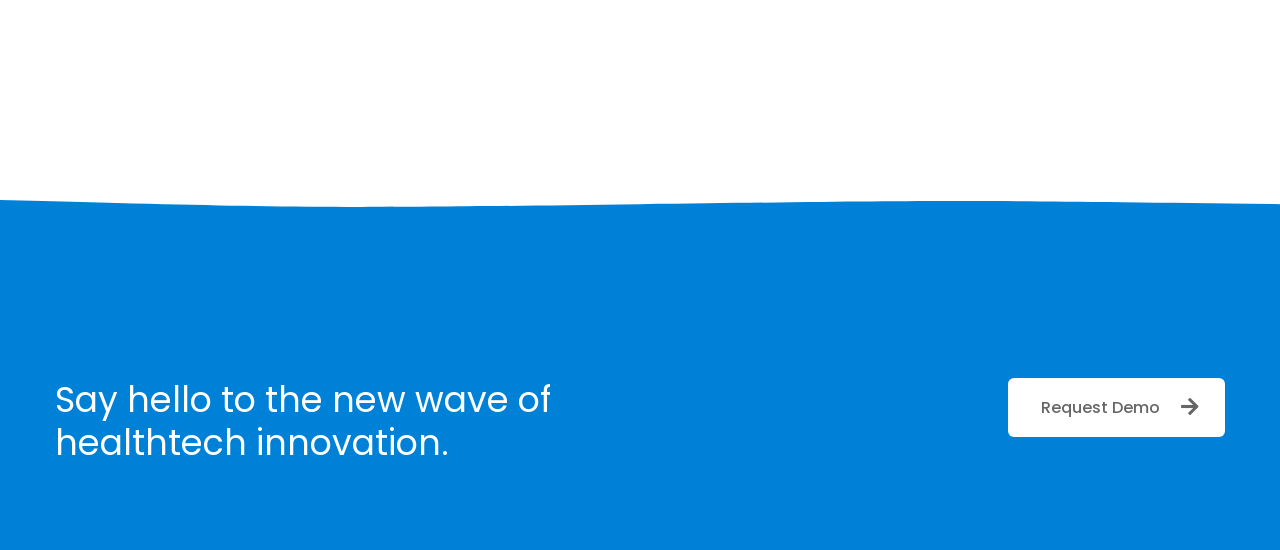What is the purpose of the 'Request Demo' button?
We need a detailed and meticulous answer to the question.

The caption states that the 'Request Demo' button is a call-to-action, which encourages viewers to engage more deeply with the offerings highlighted in the image, implying that its purpose is to facilitate further interaction with the health technology solutions presented.